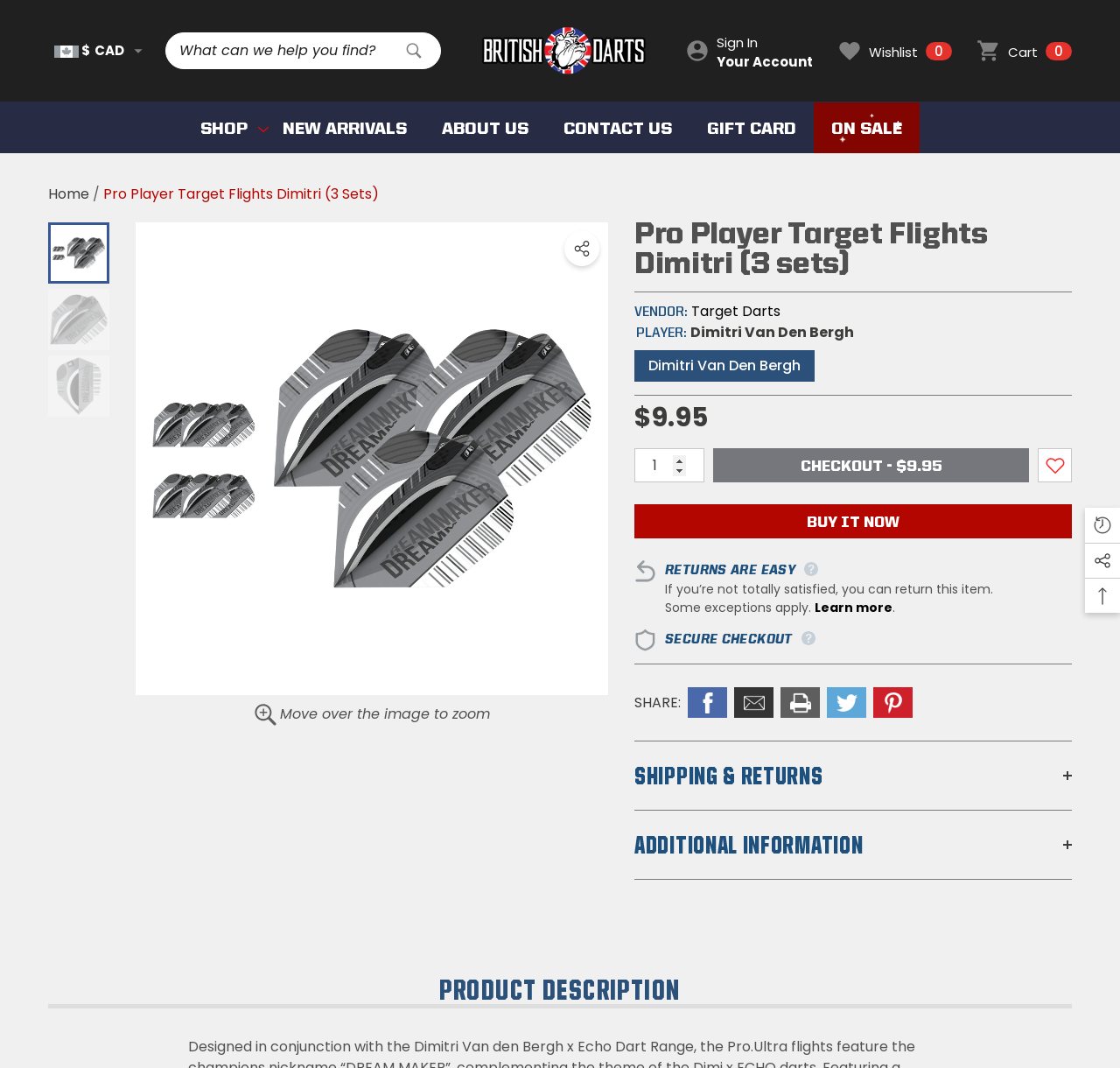From the image, can you give a detailed response to the question below:
What is the name of the darts player?

I found the answer by looking at the 'PLAYER:' section on the webpage, which mentions 'Dimitri Van Den Bergh' as the player.